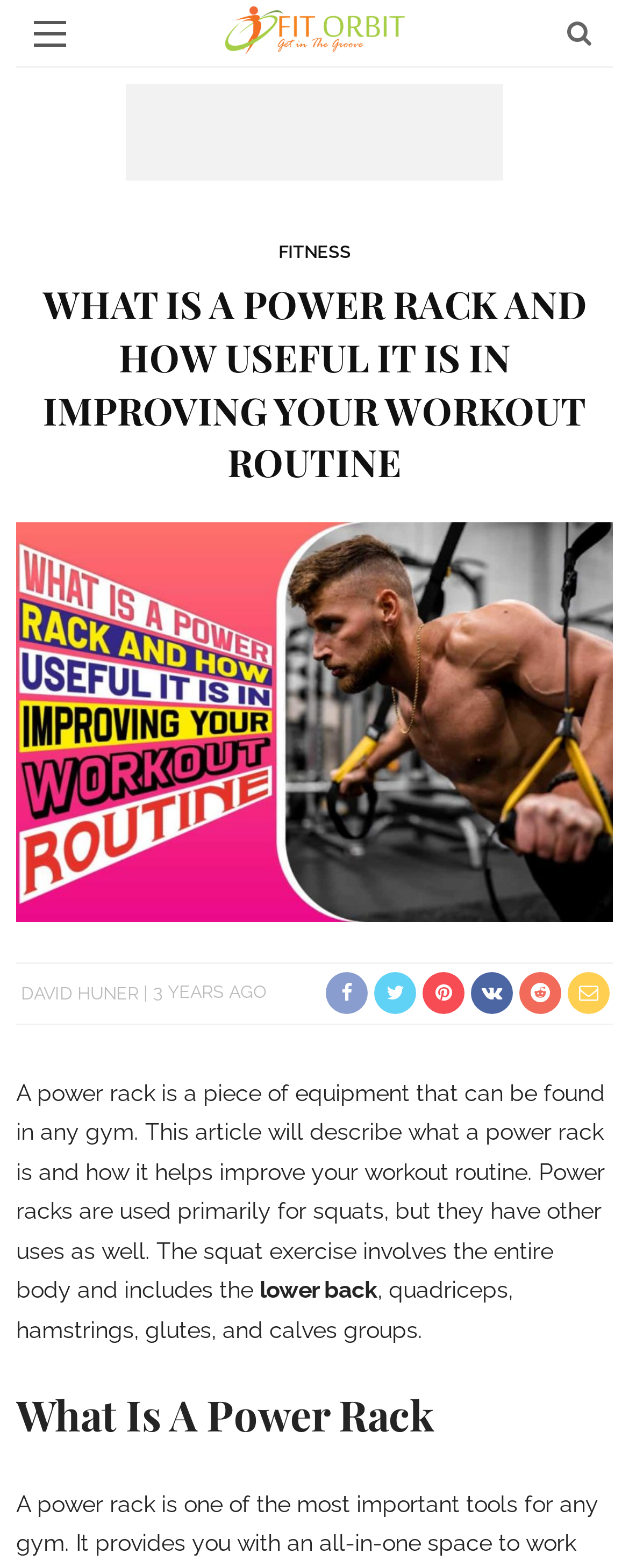Please pinpoint the bounding box coordinates for the region I should click to adhere to this instruction: "check the publication date".

[0.244, 0.627, 0.423, 0.64]